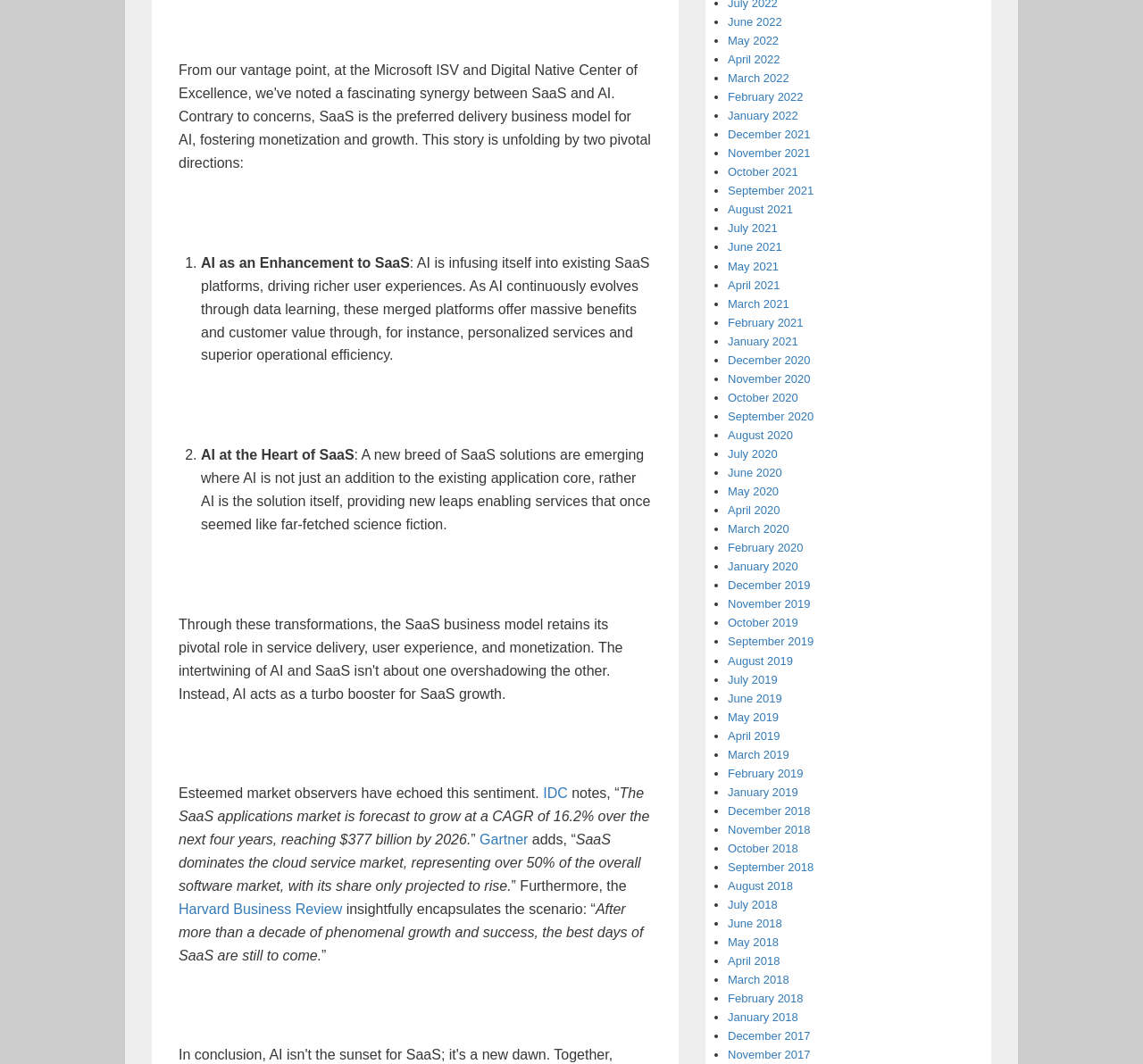Please identify the coordinates of the bounding box for the clickable region that will accomplish this instruction: "Click on Gartner".

[0.42, 0.782, 0.462, 0.796]